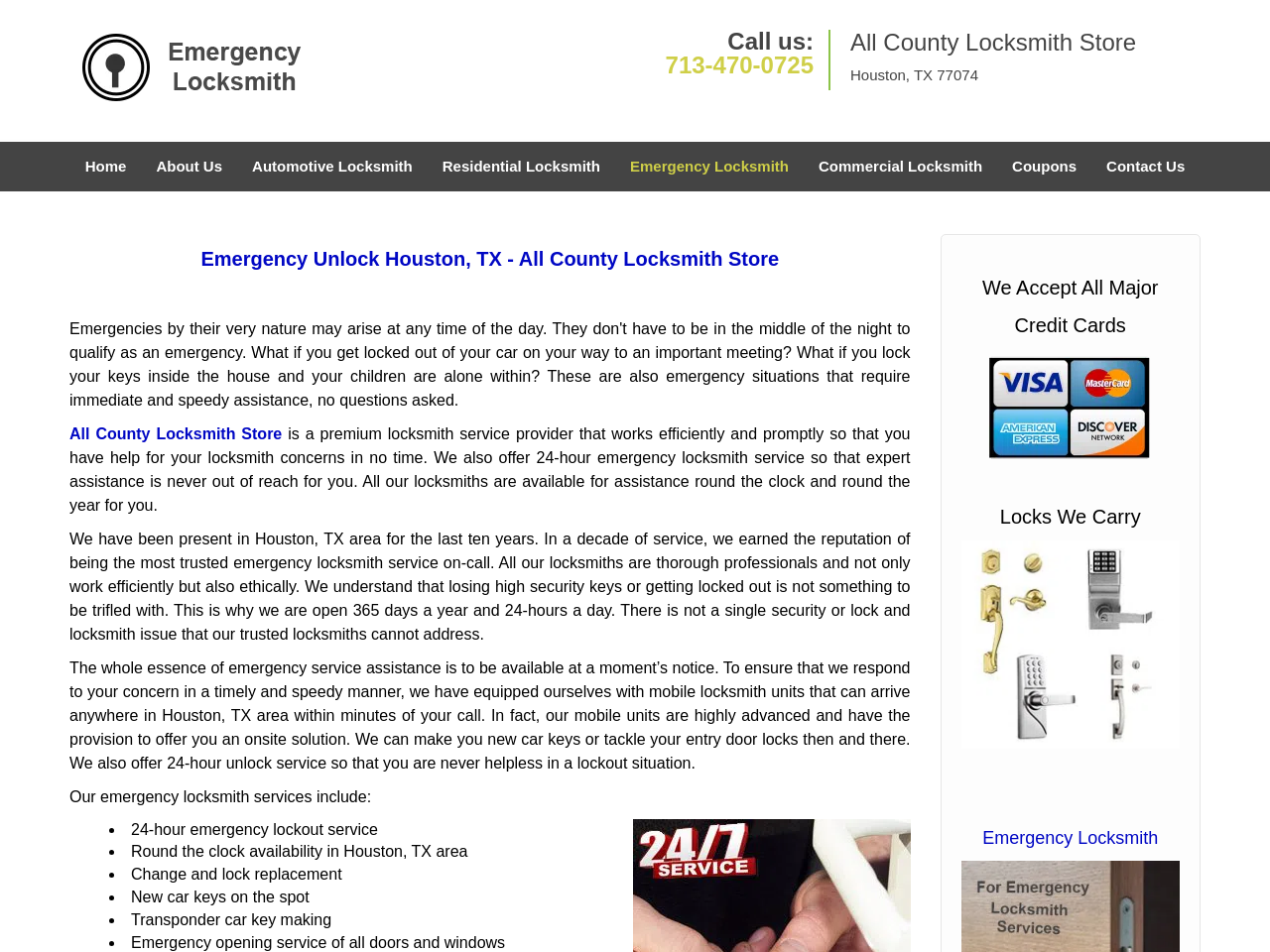Please answer the following question using a single word or phrase: 
What is the phone number to call for locksmith services?

713-470-0725